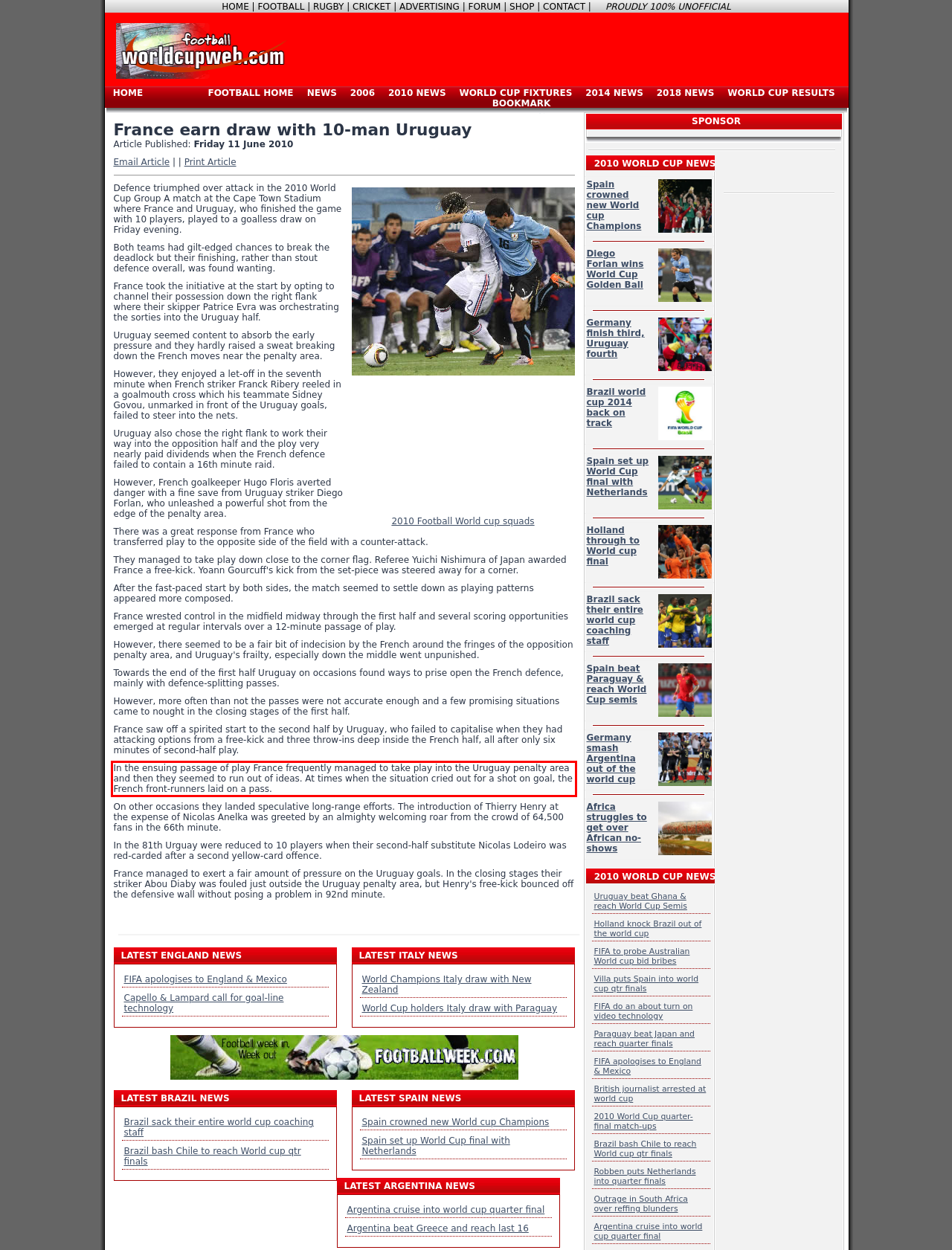You are given a screenshot with a red rectangle. Identify and extract the text within this red bounding box using OCR.

In the ensuing passage of play France frequently managed to take play into the Uruguay penalty area and then they seemed to run out of ideas. At times when the situation cried out for a shot on goal, the French front-runners laid on a pass.